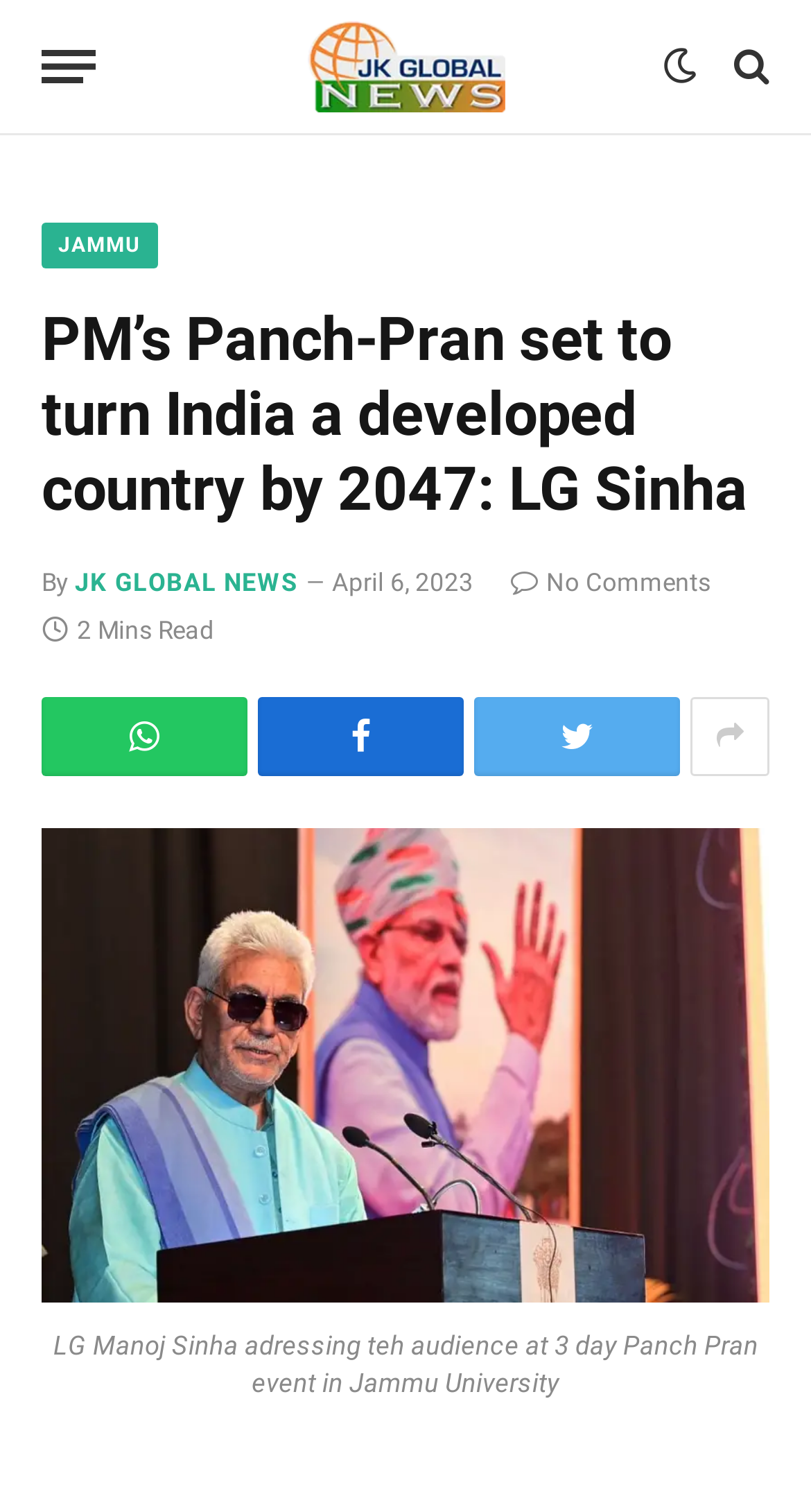Identify the bounding box for the UI element specified in this description: "title="Show More Social Sharing"". The coordinates must be four float numbers between 0 and 1, formatted as [left, top, right, bottom].

[0.851, 0.46, 0.949, 0.513]